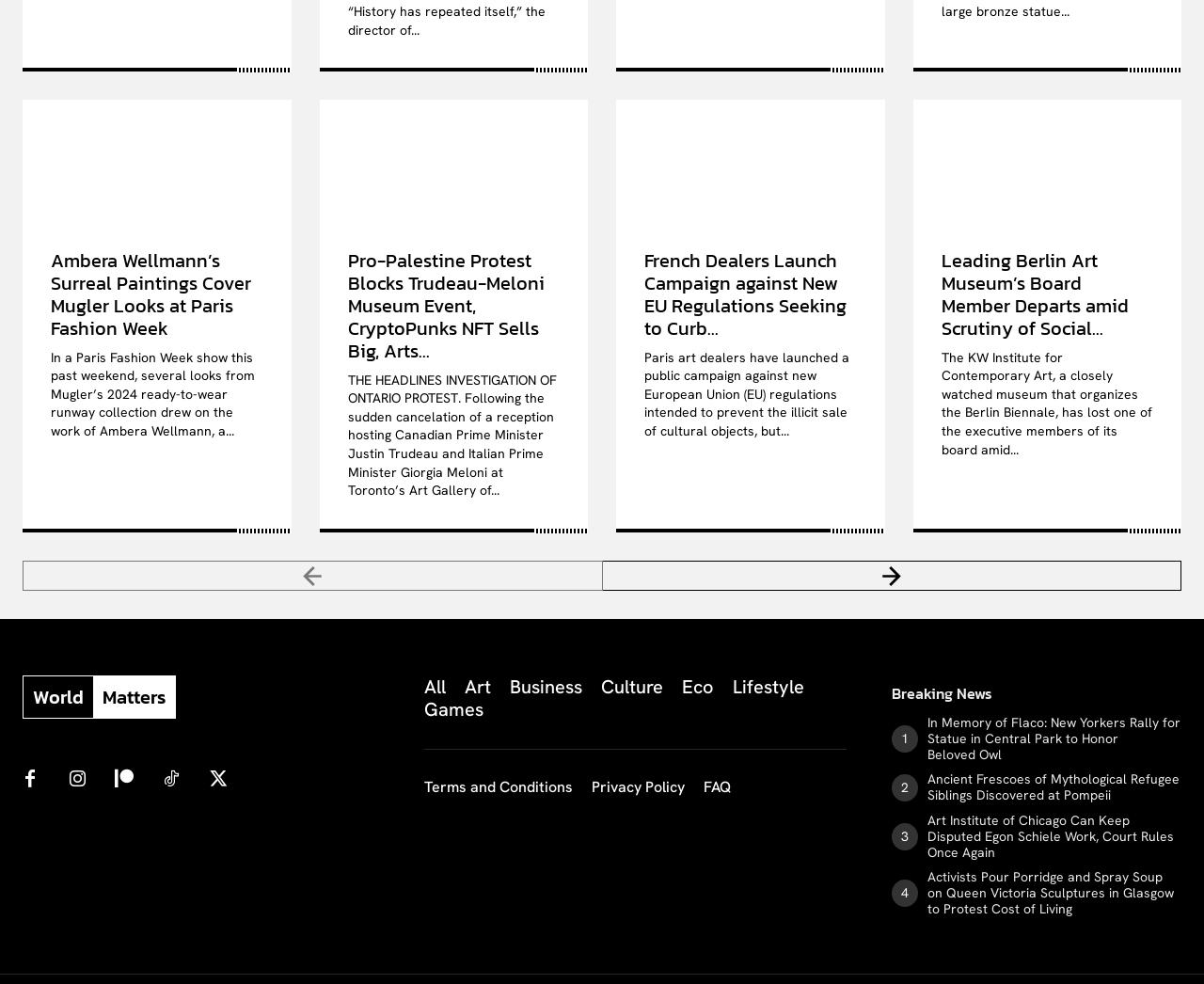Identify the bounding box coordinates for the UI element described as: "Contact Us". The coordinates should be provided as four floats between 0 and 1: [left, top, right, bottom].

None